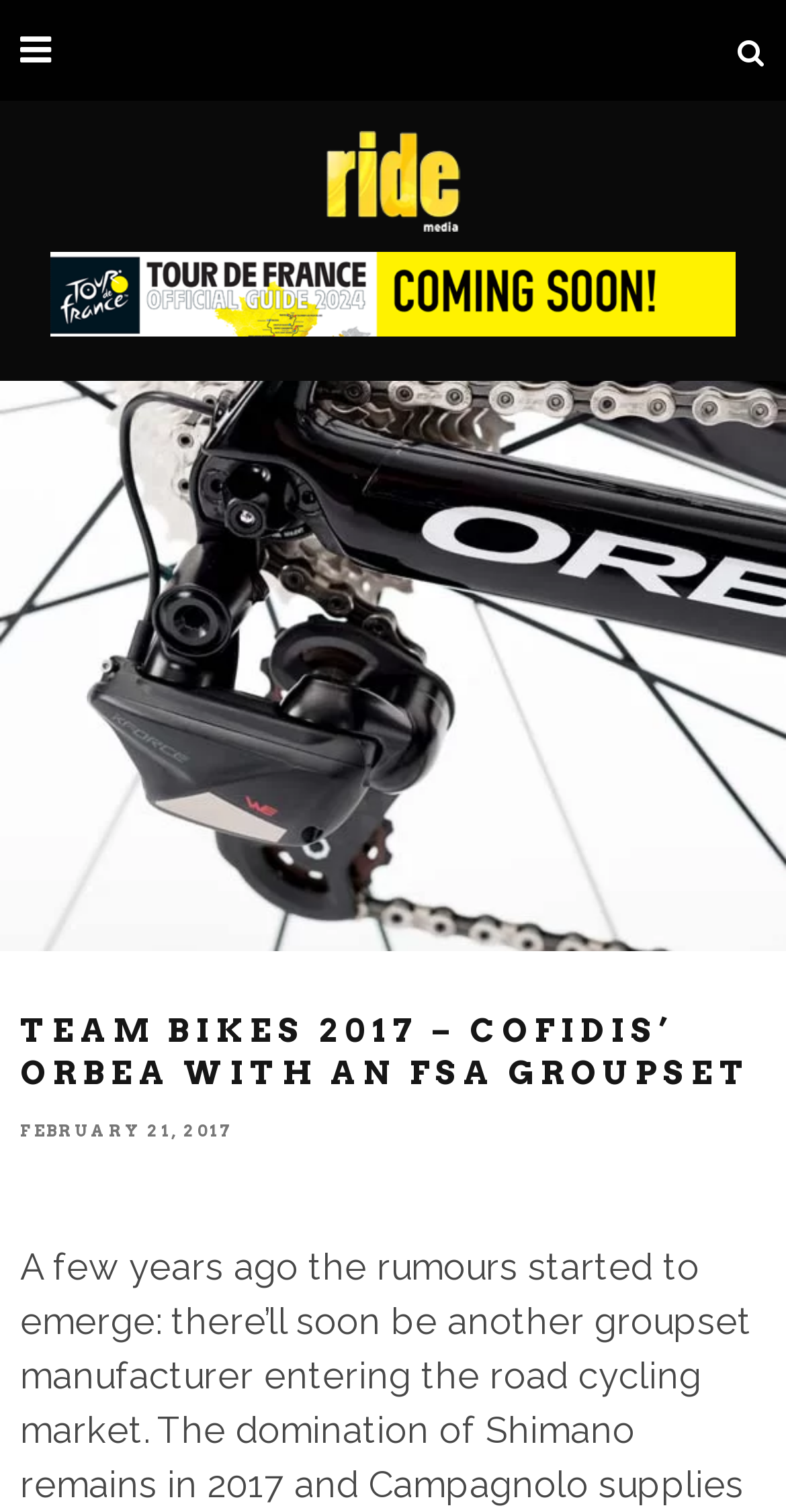Based on the element description alt="Ride Media logo", identify the bounding box coordinates for the UI element. The coordinates should be in the format (top-left x, top-left y, bottom-right x, bottom-right y) and within the 0 to 1 range.

[0.408, 0.087, 0.592, 0.153]